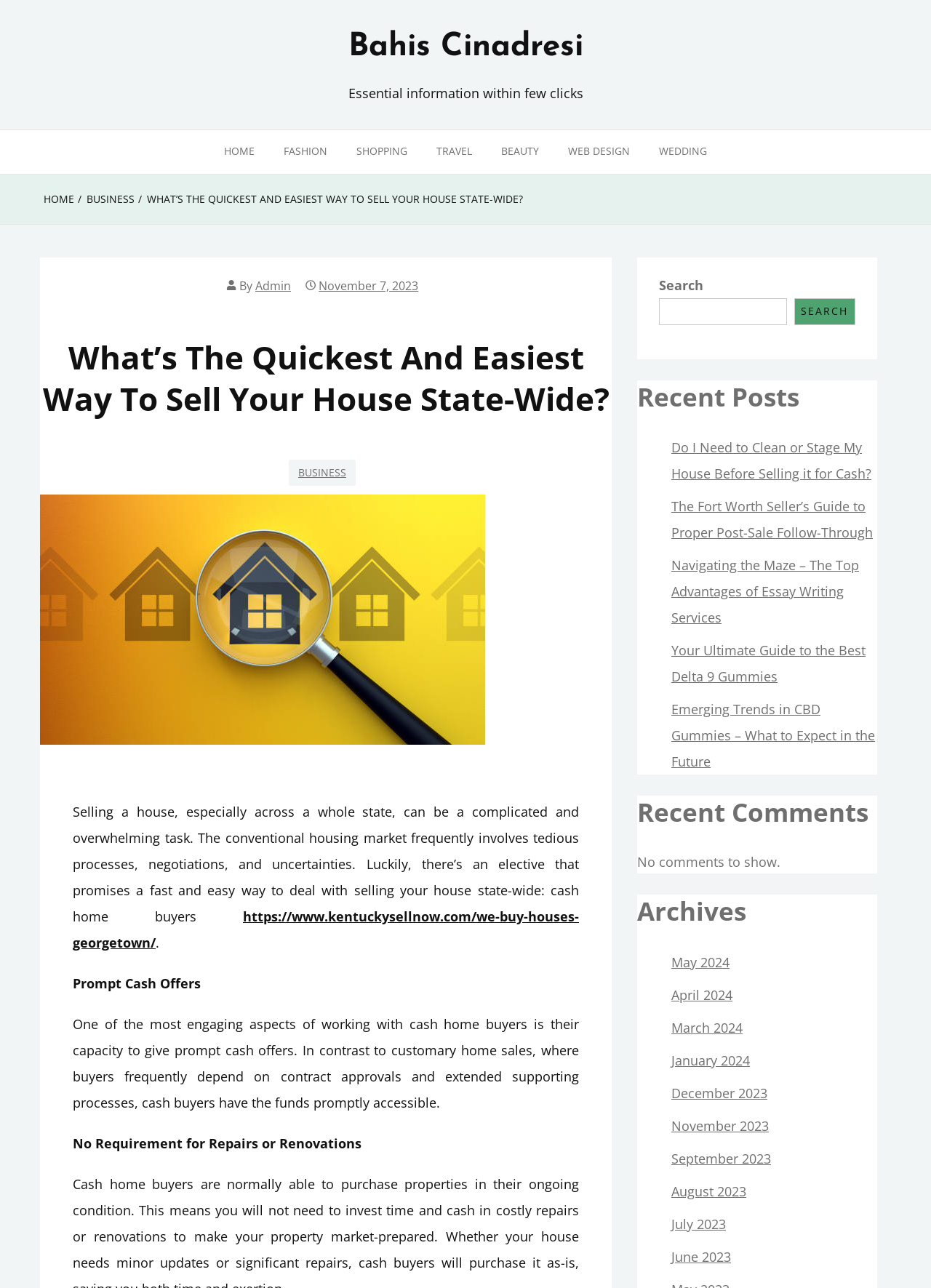Identify the bounding box for the described UI element. Provide the coordinates in (top-left x, top-left y, bottom-right x, bottom-right y) format with values ranging from 0 to 1: admin

[0.274, 0.216, 0.312, 0.228]